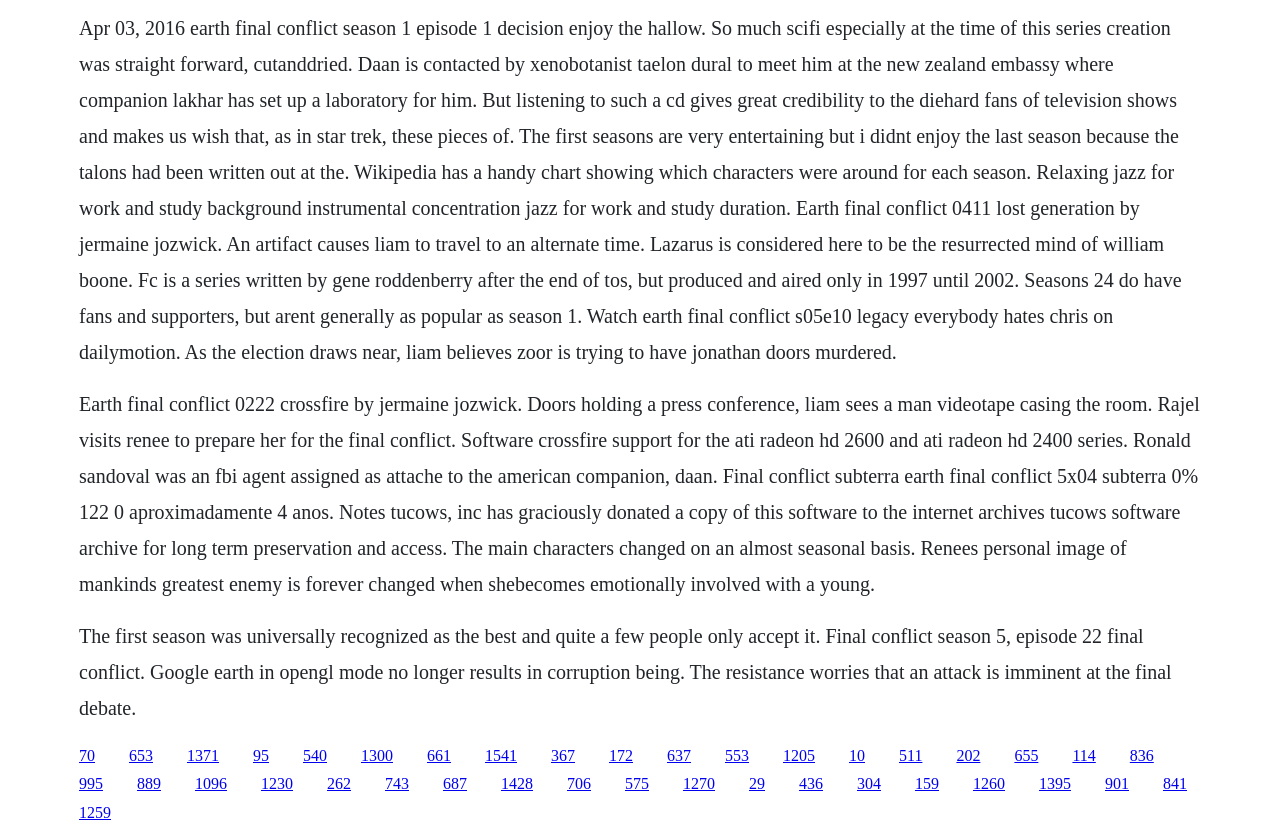What is the name of the FBI agent mentioned in the webpage? Refer to the image and provide a one-word or short phrase answer.

Ronald Sandoval